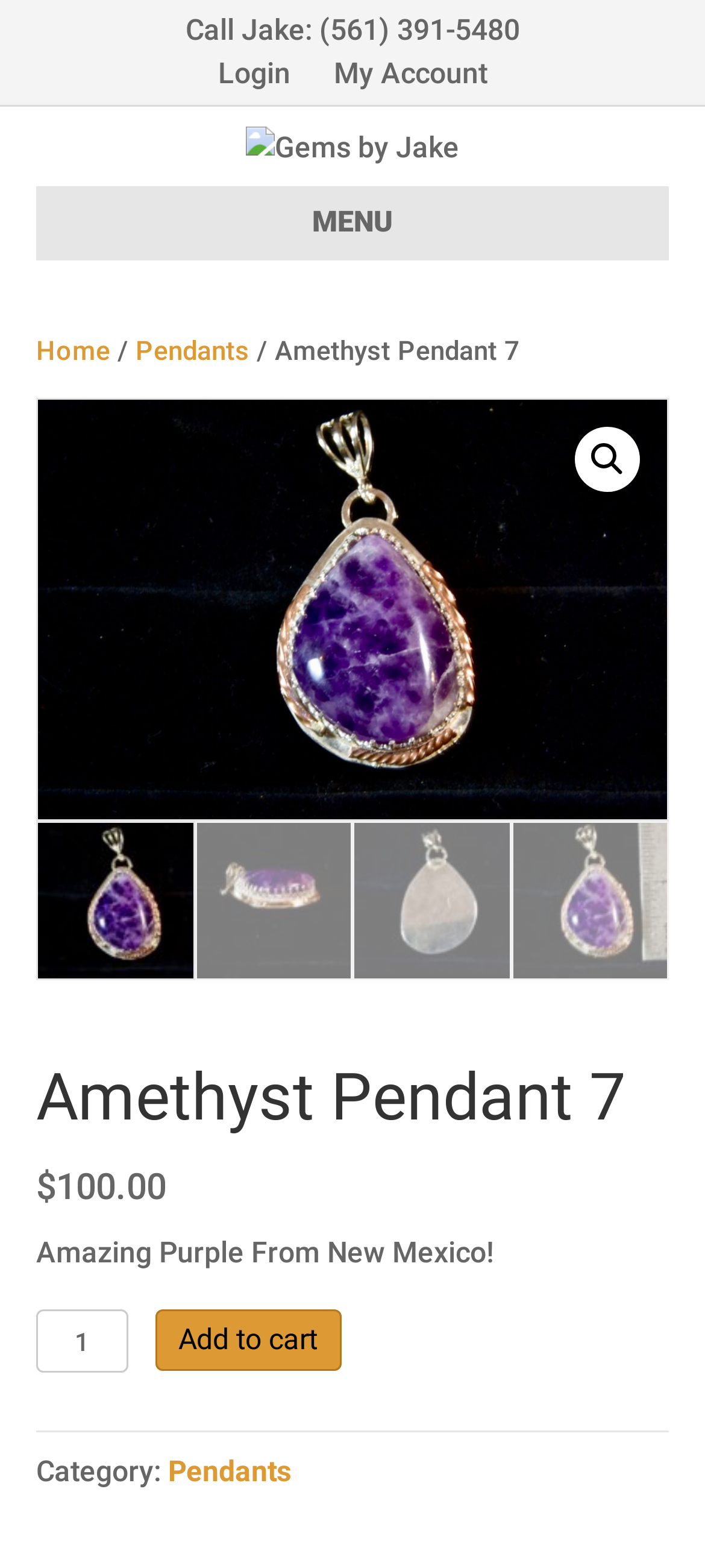Locate the bounding box coordinates of the element that should be clicked to execute the following instruction: "Go to Home".

[0.051, 0.328, 0.156, 0.349]